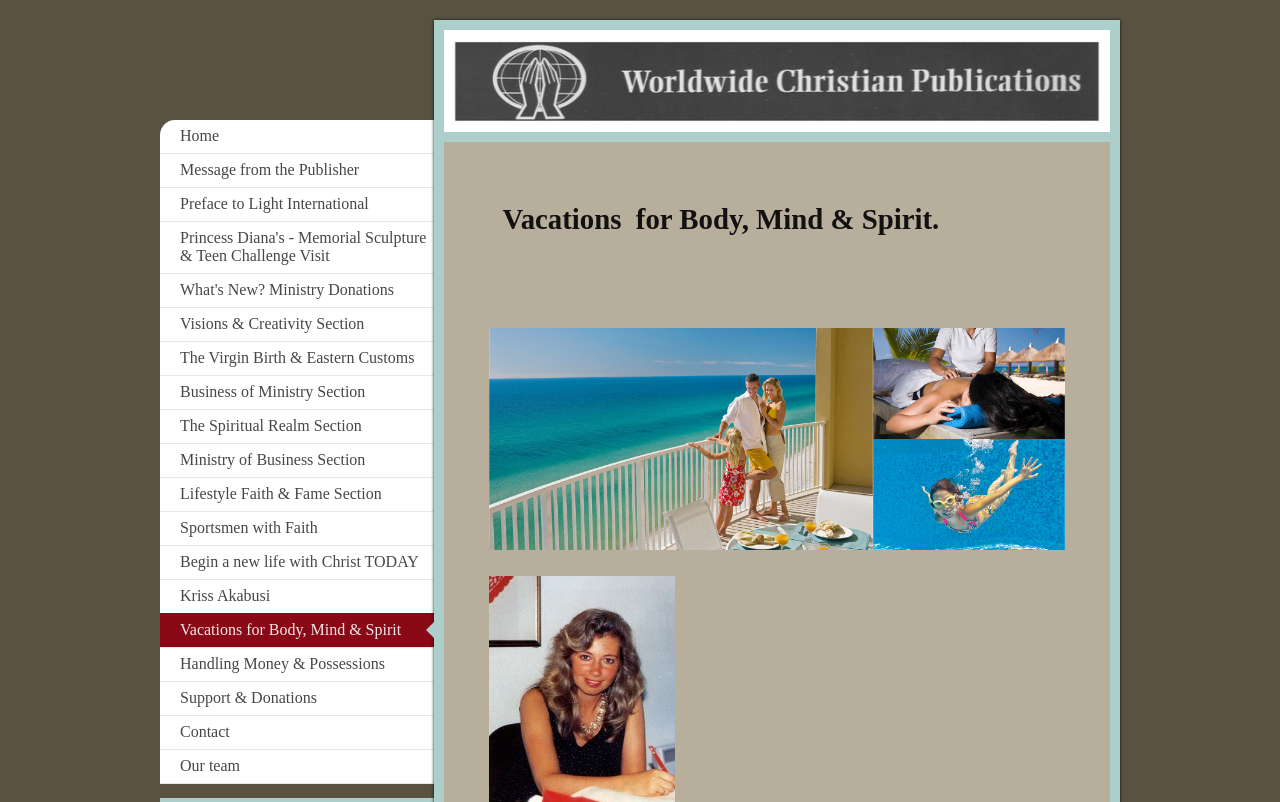Explain the contents of the webpage comprehensively.

This webpage is about "Vacations for Body, Mind & Spirit" and is related to Christianity and philosophy. At the top of the page, there is a heading with the same title, taking up about half of the page's width and positioned roughly in the middle. Below the heading, there are three links aligned horizontally, taking up about half of the page's width.

On the left side of the page, there is a vertical menu with 19 links, starting from the top with "Home" and ending at the bottom with "Our team". These links are stacked on top of each other, with each link taking up about a quarter of the page's width.

The links in the menu are related to various topics, including messages from the publisher, prefaces, memorials, ministry donations, visions, creativity, and more. Some links also have specific titles, such as "Princess Diana's - Memorial Sculpture & Teen Challenge Visit" and "The Virgin Birth & Eastern Customs".